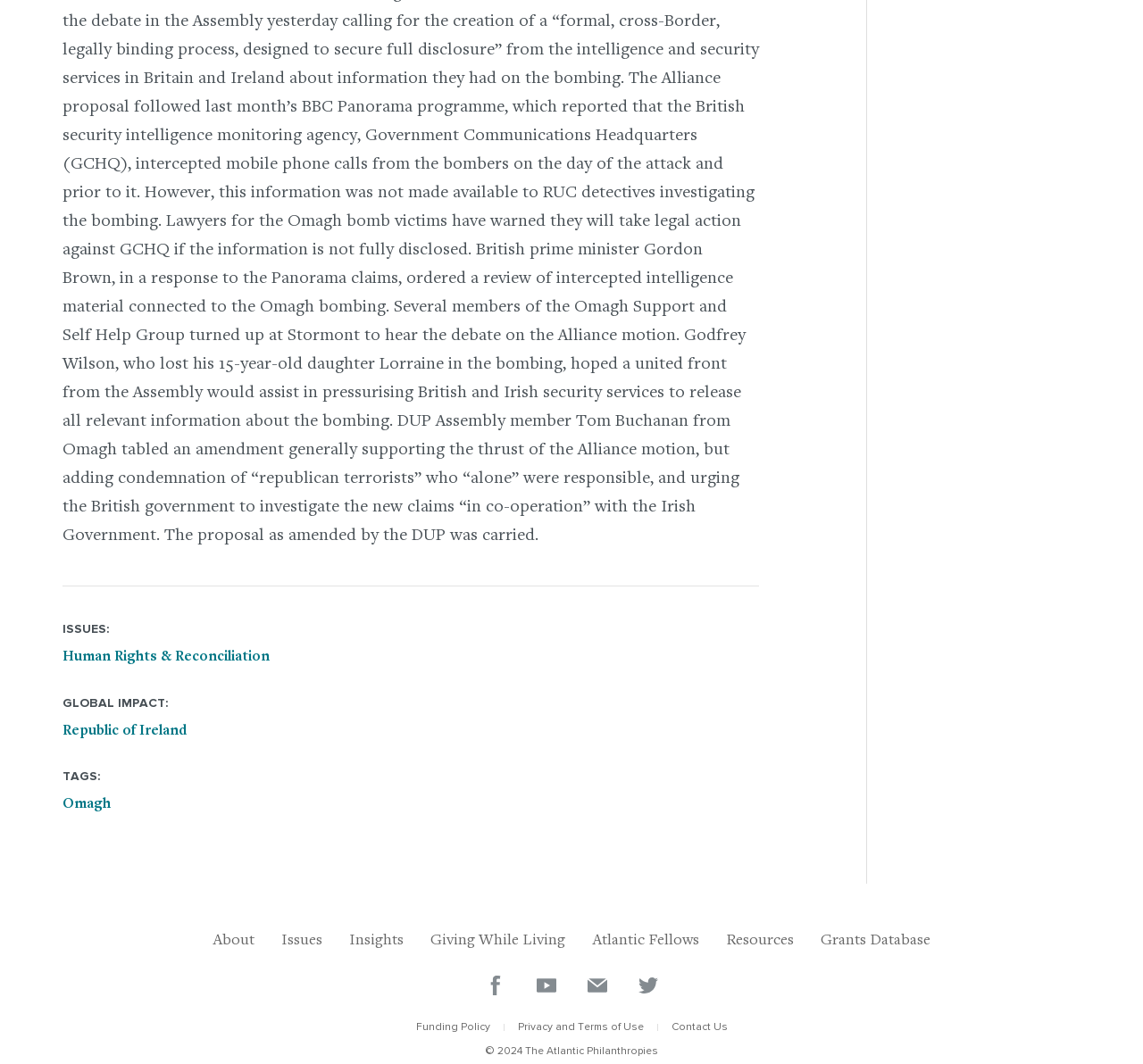From the given element description: "Giving While Living", find the bounding box for the UI element. Provide the coordinates as four float numbers between 0 and 1, in the order [left, top, right, bottom].

[0.377, 0.876, 0.495, 0.891]